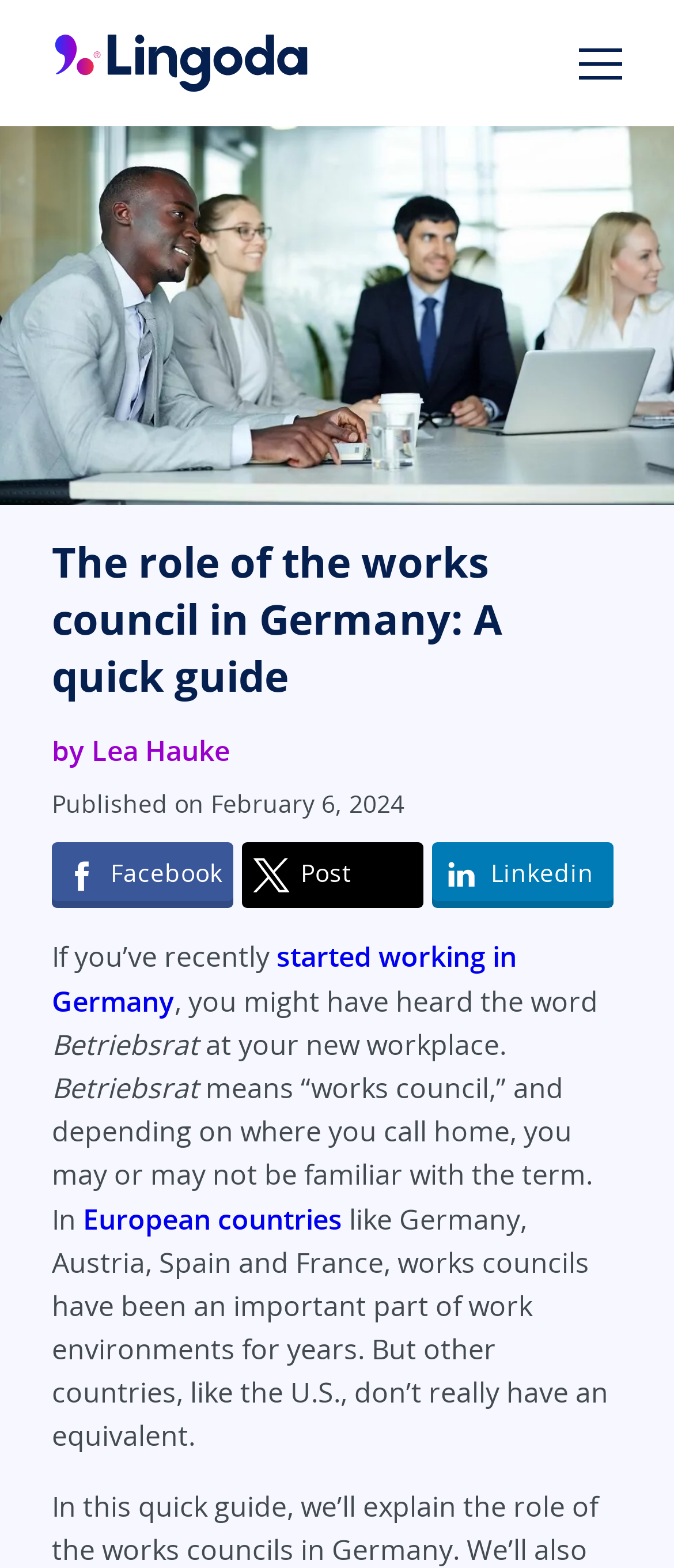Describe the webpage in detail, including text, images, and layout.

The webpage is about the role of a works council in Germany, providing a quick guide to its pros and cons, and how to form one. At the top, there is a link to the webpage's title, "A quick guide to the works council in Germany - Lingoda". Below it, there is a large image depicting a works council having a meeting in Germany, taking up most of the width of the page.

The main content starts with a heading, "The role of the works council in Germany: A quick guide", followed by the author's name, "Lea Hauke", and the publication date, "February 6, 2024". On the same line, there are three social media links, "Facebook", "Post", and "Linkedin", each accompanied by a small icon.

The main article begins with a paragraph of text, discussing the concept of a works council, also known as "Betriebsrat" in German. The text explains that works councils are an important part of work environments in European countries like Germany, Austria, Spain, and France, but are less common in countries like the U.S. The article appears to be a informative guide, providing an introduction to the role of works councils in Germany.